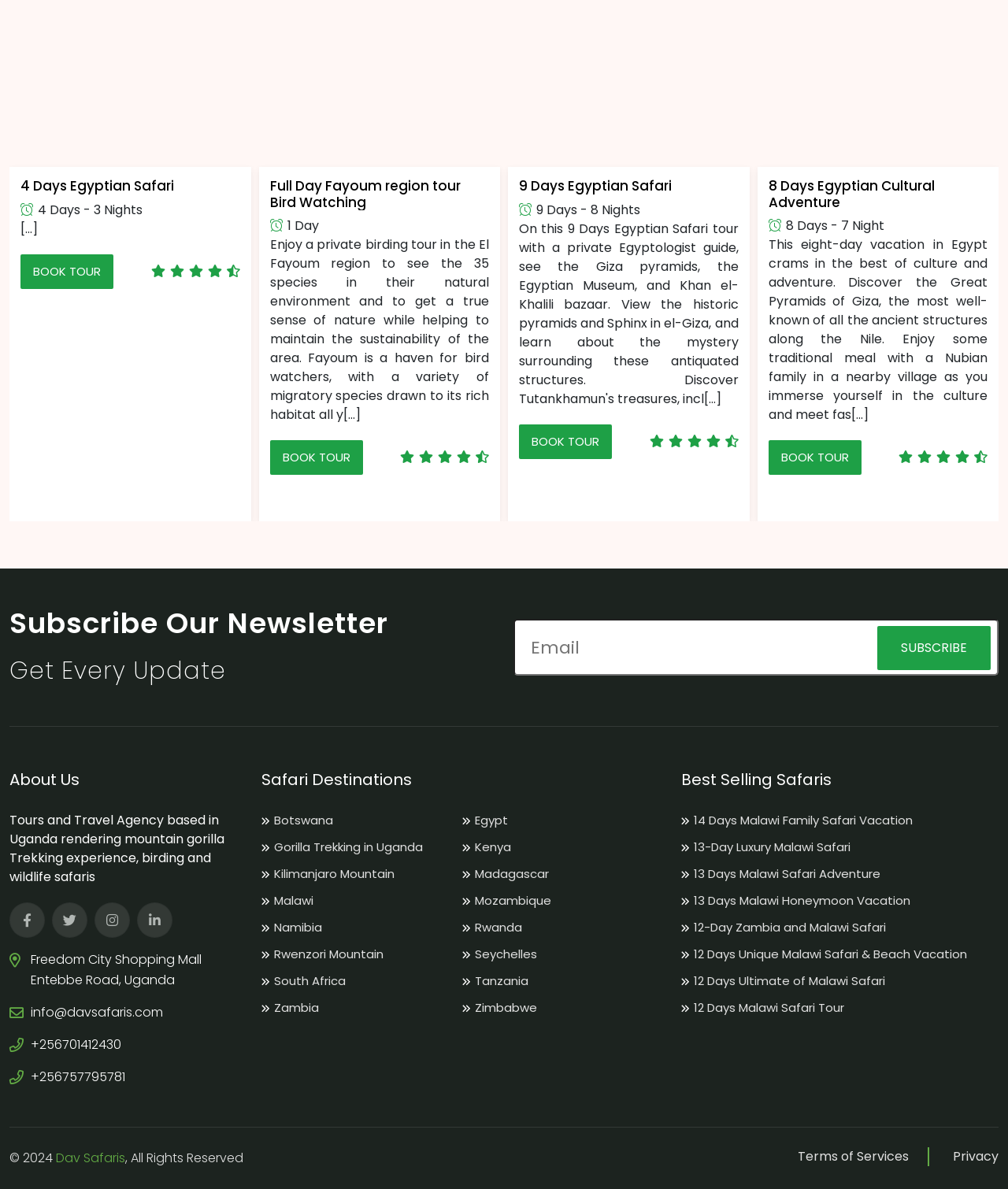What is the address of the company?
Use the image to answer the question with a single word or phrase.

Freedom City Shopping Mall Entebbe Road, Uganda